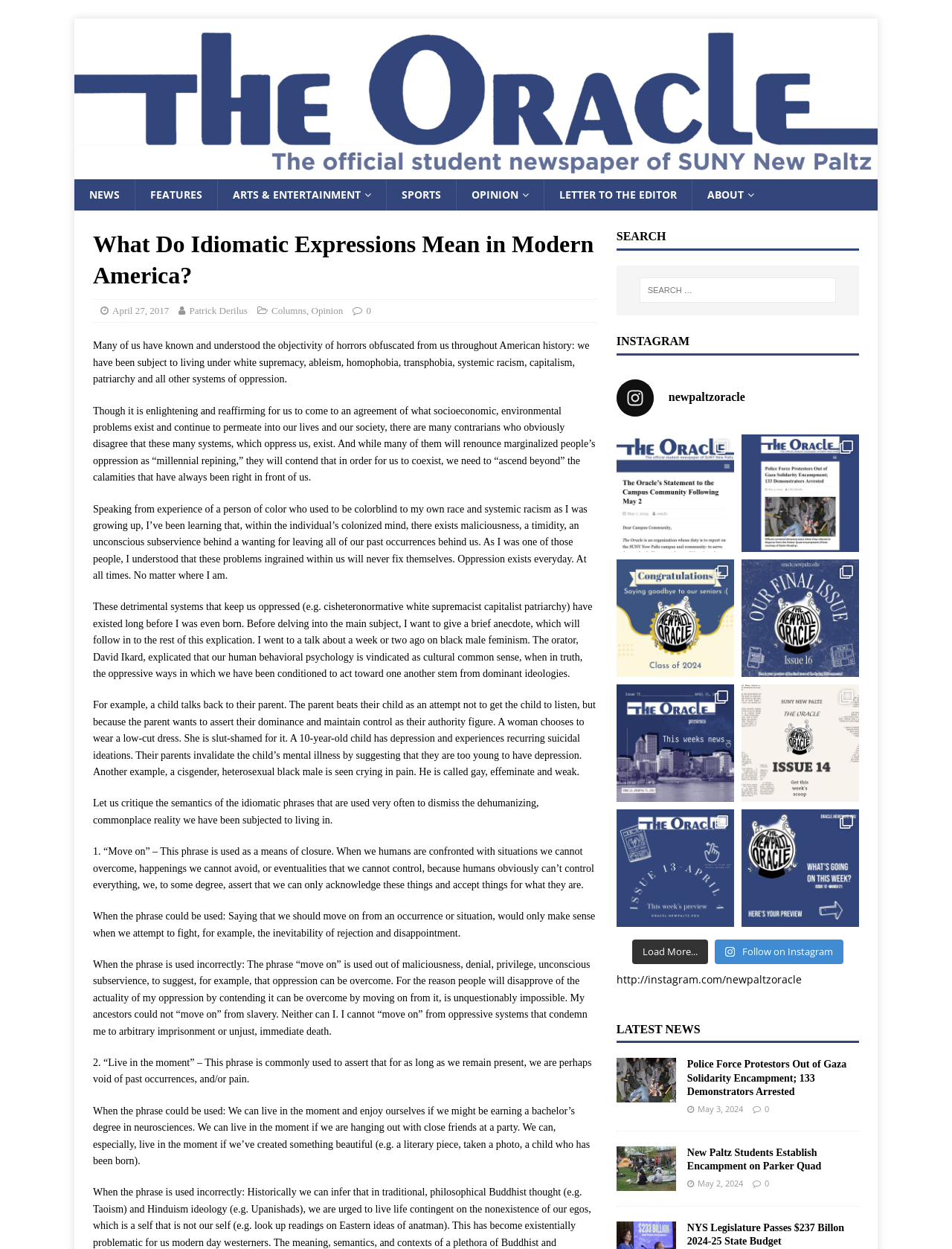Determine the bounding box coordinates for the area you should click to complete the following instruction: "Read the latest news".

[0.647, 0.818, 0.902, 0.835]